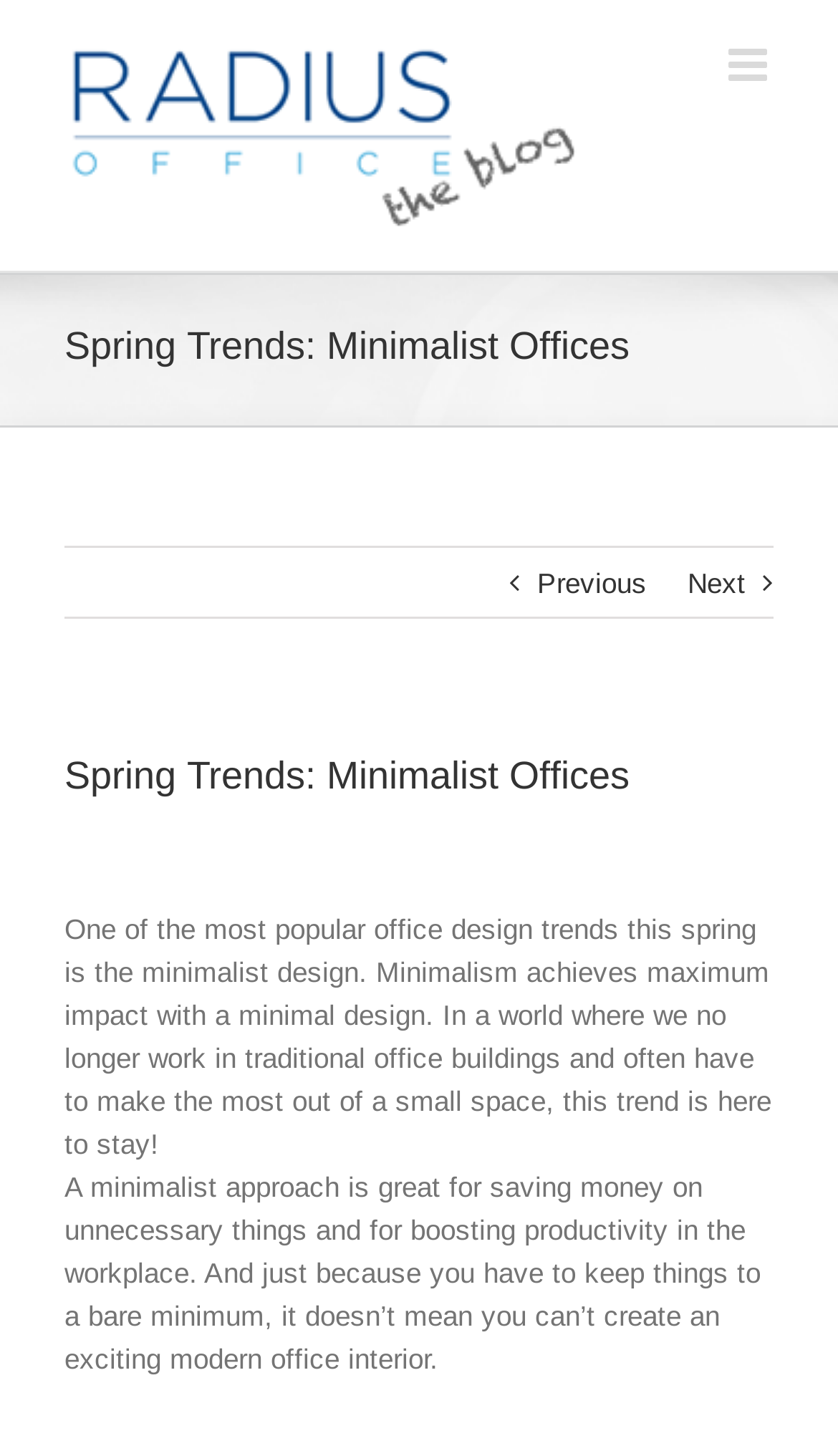How many navigation links are available?
Please look at the screenshot and answer using one word or phrase.

2